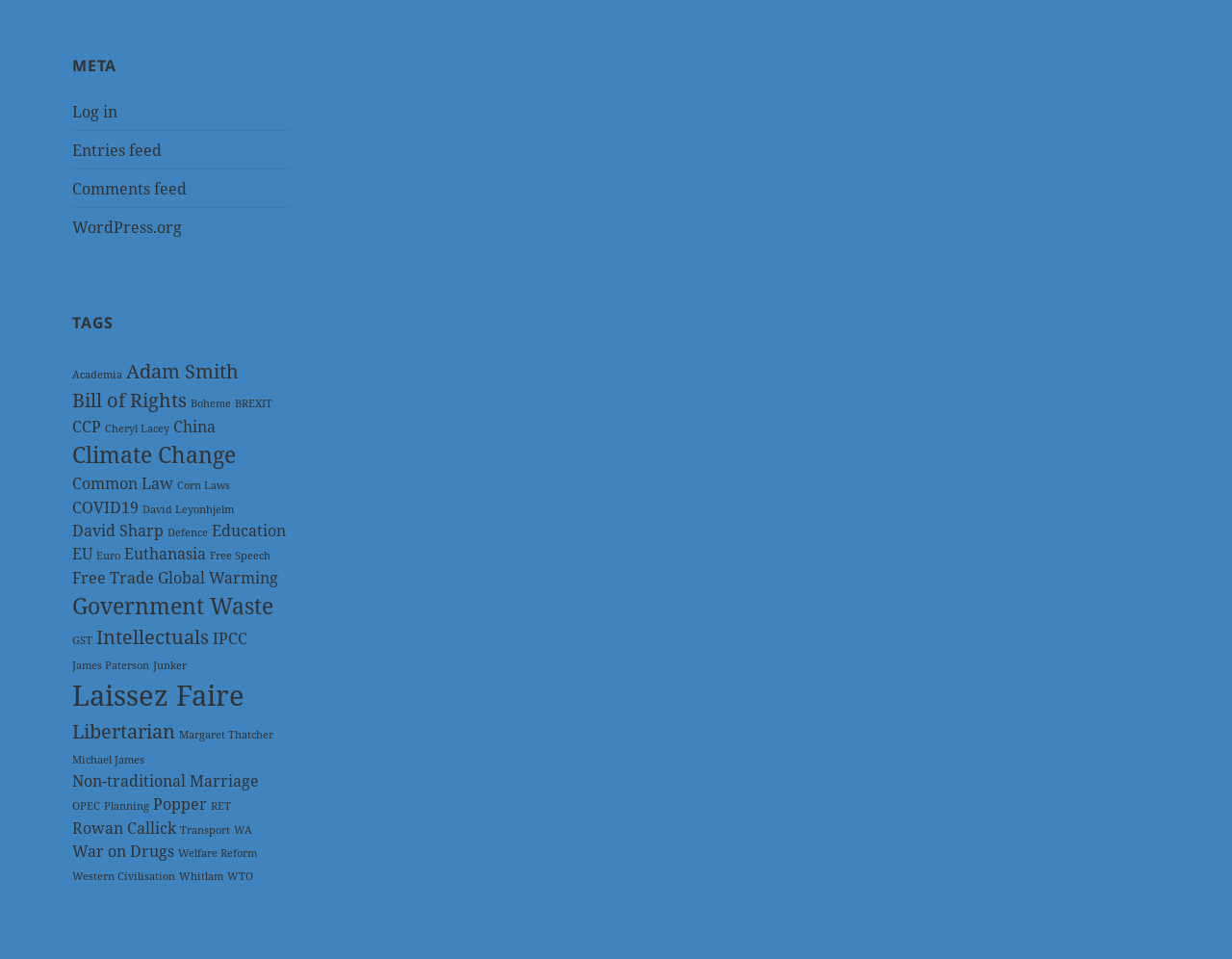Please find the bounding box coordinates of the section that needs to be clicked to achieve this instruction: "Log in to the website".

[0.059, 0.105, 0.096, 0.127]